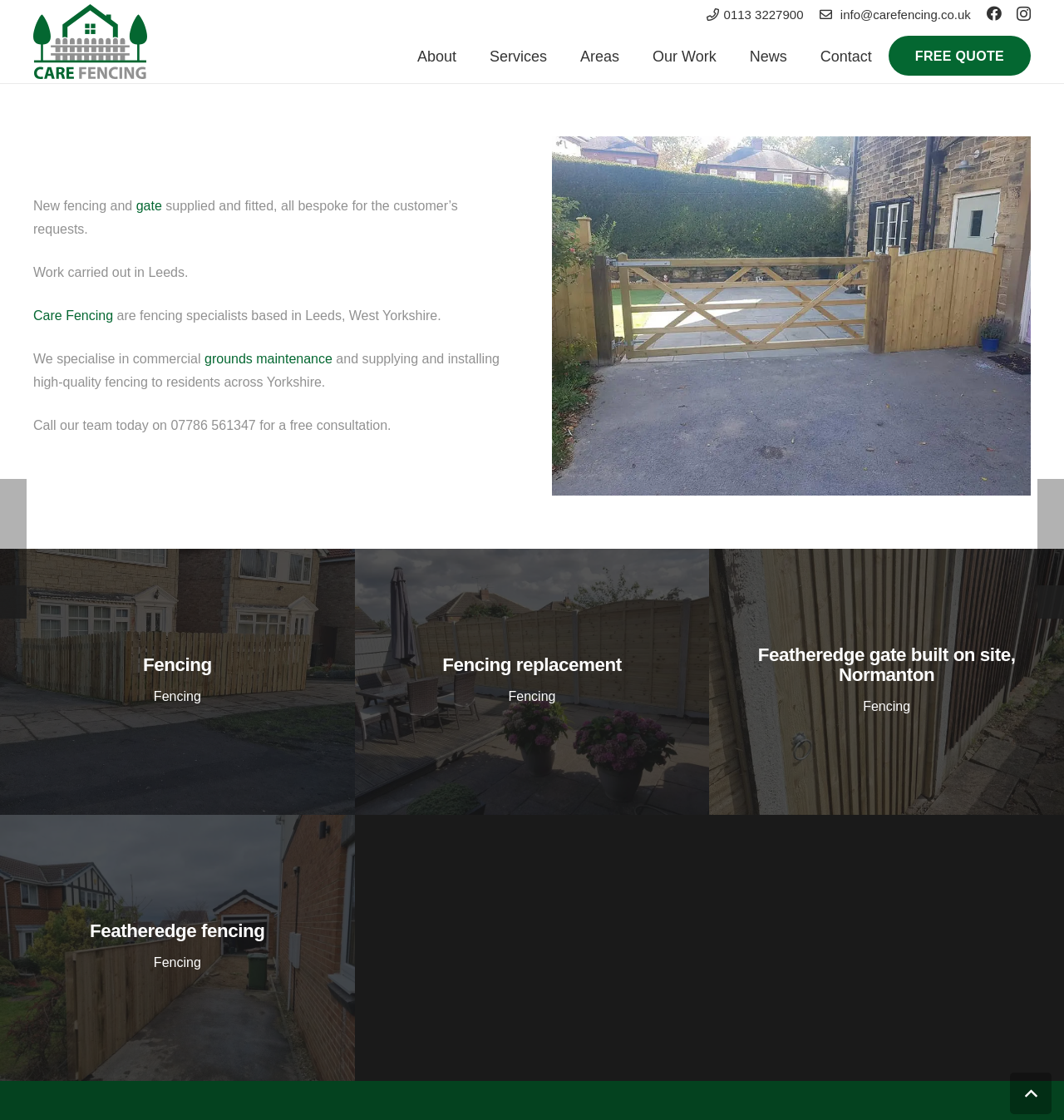Determine the bounding box coordinates for the clickable element to execute this instruction: "Read the article about 'Is Branston Pickle Vegan?'". Provide the coordinates as four float numbers between 0 and 1, i.e., [left, top, right, bottom].

None